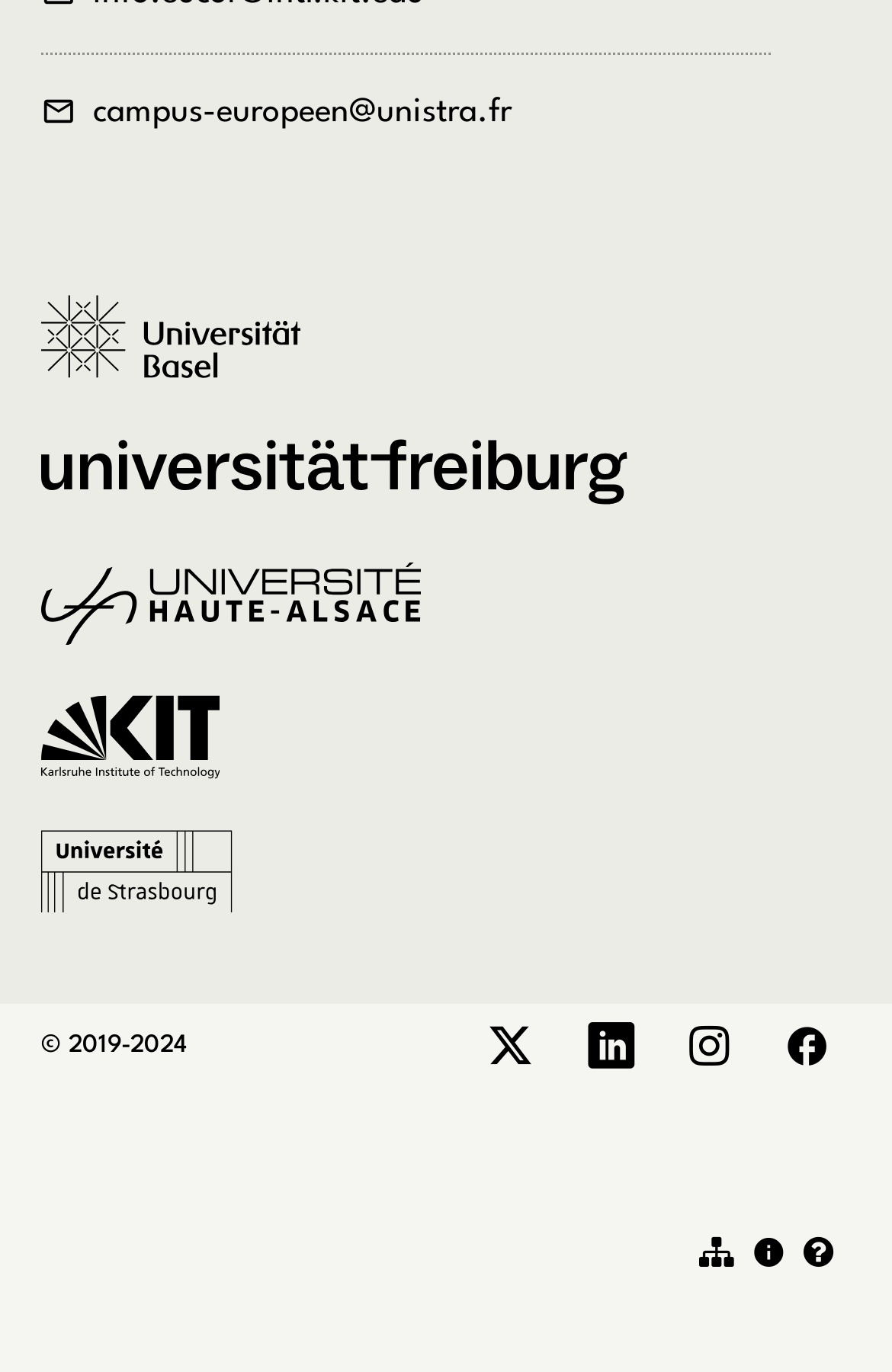Find and provide the bounding box coordinates for the UI element described here: "Legal notice". The coordinates should be given as four float numbers between 0 and 1: [left, top, right, bottom].

[0.842, 0.885, 0.901, 0.941]